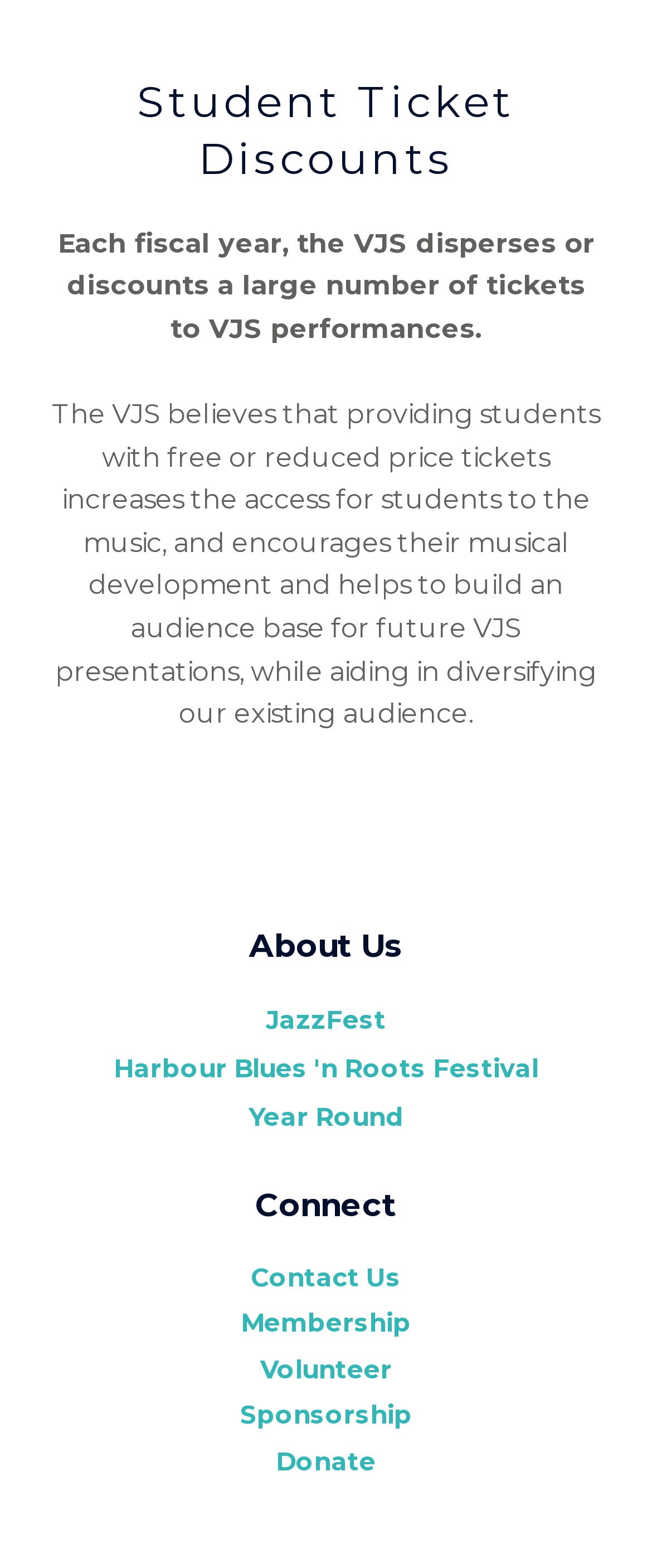Please identify the bounding box coordinates of where to click in order to follow the instruction: "Visit the JazzFest page".

[0.051, 0.638, 0.949, 0.664]